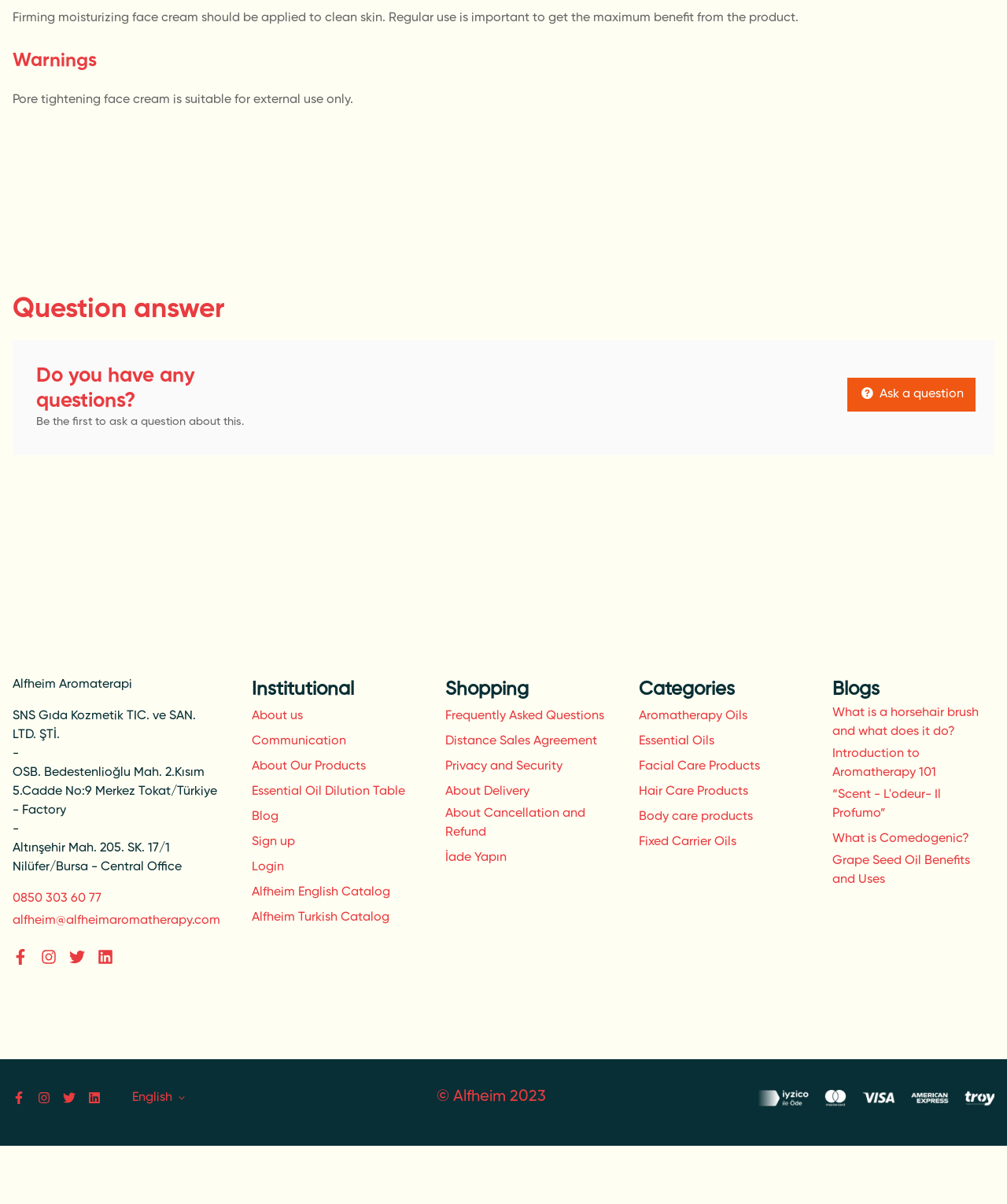Based on the element description About us, identify the bounding box coordinates for the UI element. The coordinates should be in the format (top-left x, top-left y, bottom-right x, bottom-right y) and within the 0 to 1 range.

[0.25, 0.587, 0.301, 0.603]